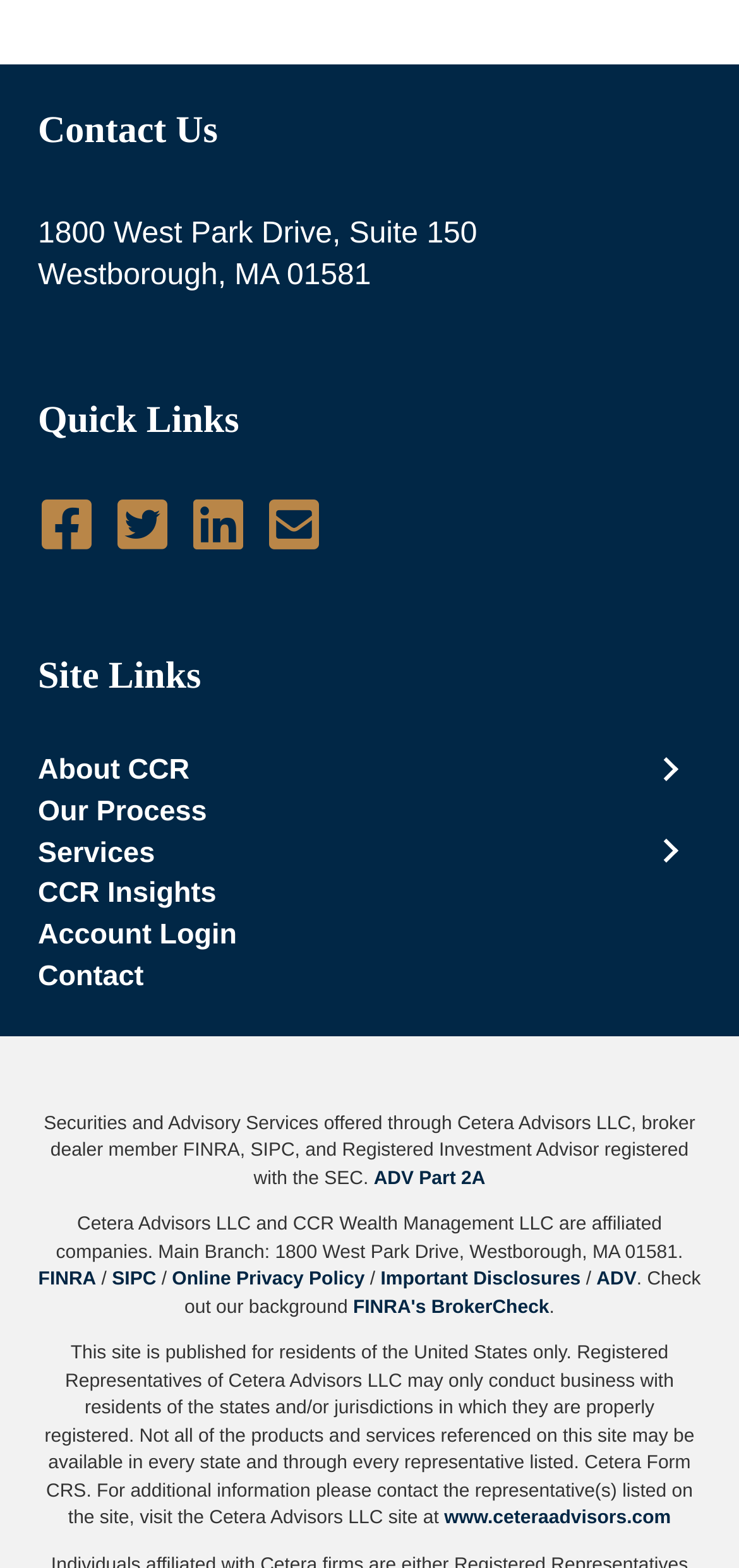Refer to the screenshot and answer the following question in detail:
What social media platforms does the company have?

I found the social media platforms by looking at the links in the 'Quick Links' section, which contain the text 'Go to https://www.facebook.com/pages/CCR-Wealth-Management-LLC/619950724712060', 'Go to https://twitter.com/CCRWealth', and 'Go to http://www.linkedin.com/company/ccr-wealth-management-llc'.